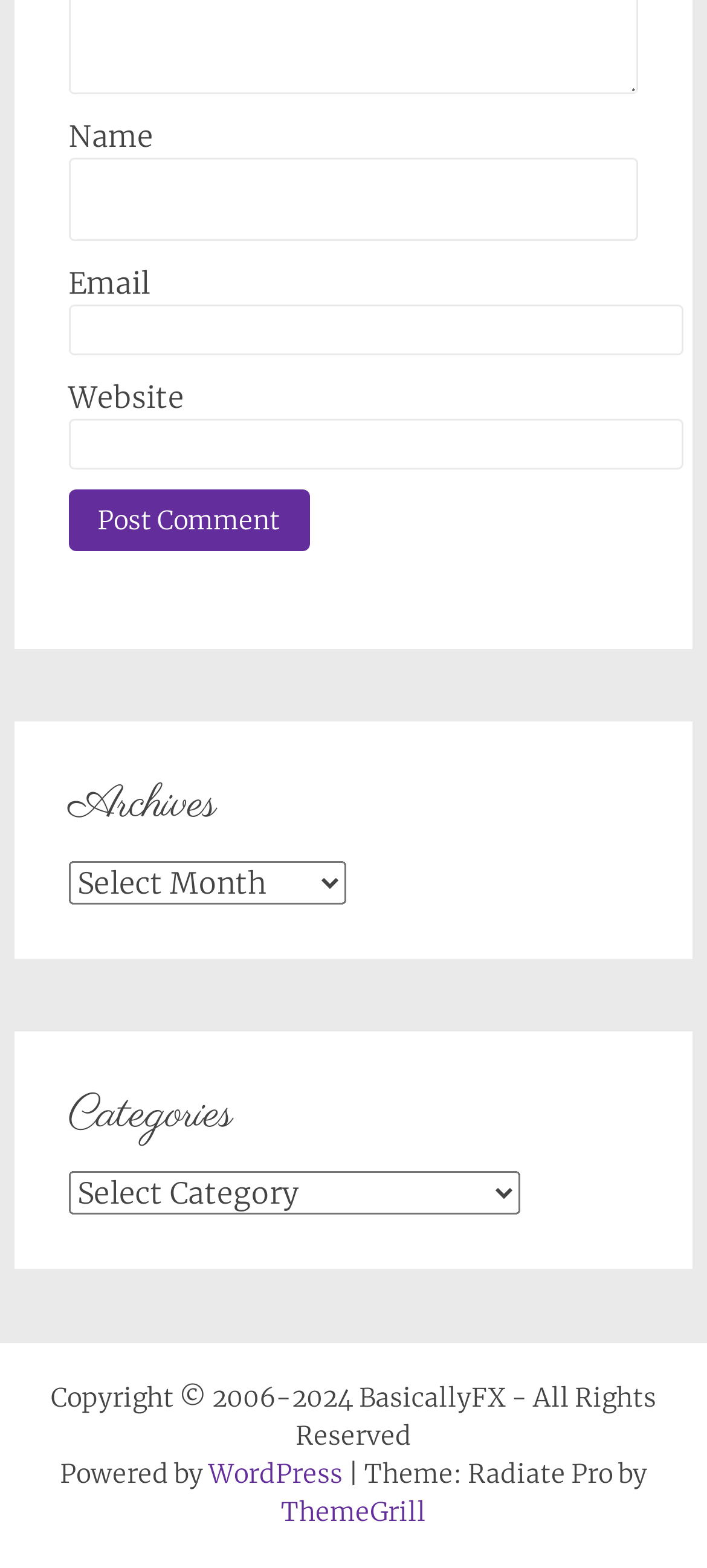Please locate the bounding box coordinates of the element that should be clicked to complete the given instruction: "Select an archive".

[0.097, 0.549, 0.489, 0.577]